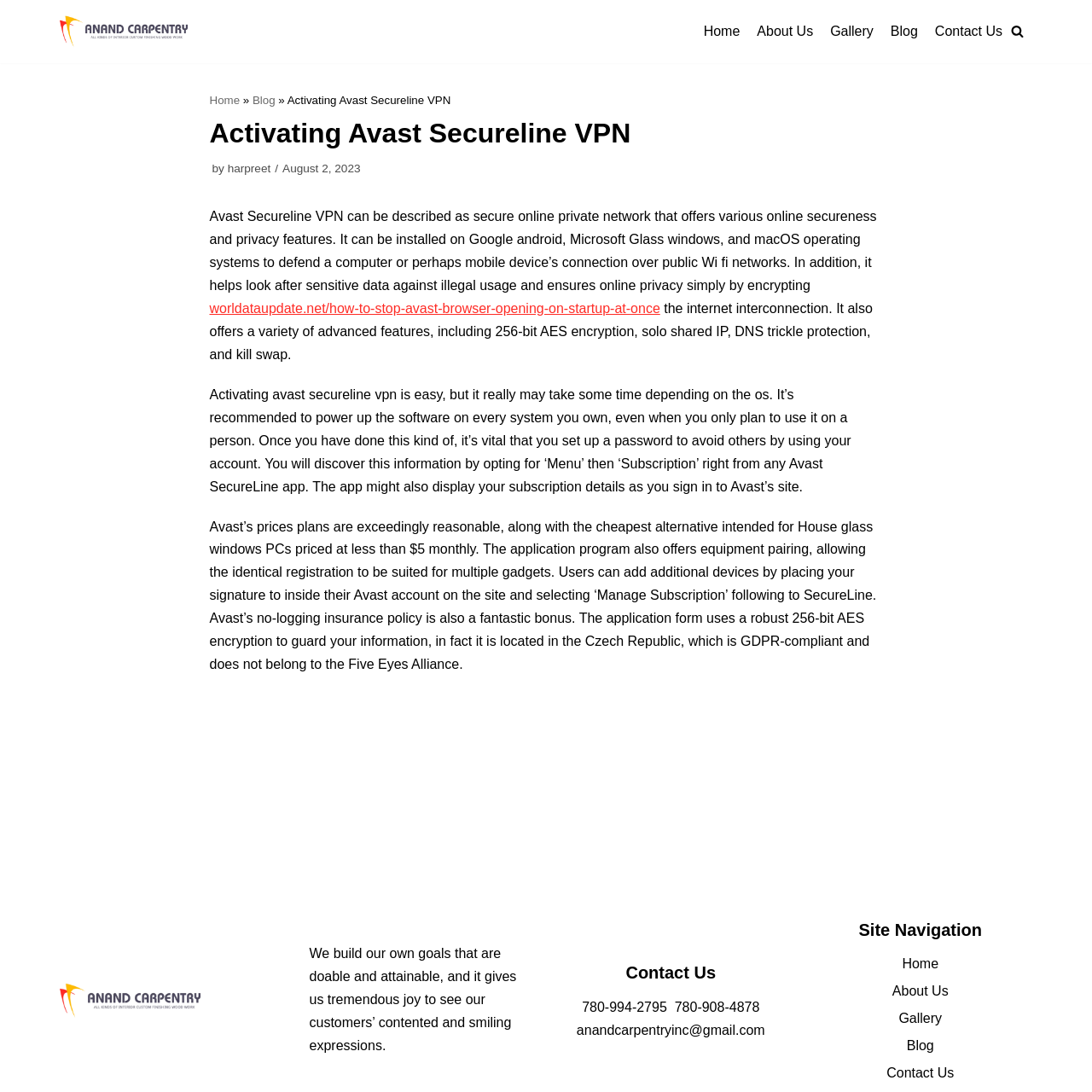Create an in-depth description of the webpage, covering main sections.

This webpage is about Anand Carpentry, with a focus on activating Avast Secureline VPN. At the top, there is a link to skip to the content and a logo with the text "Carpenters Services in Edmonton". The primary menu is located on the right side, with links to Home, About Us, Gallery, Blog, and Contact Us.

The main content area is divided into an article section and a footer section. The article section has a heading "Activating Avast Secureline VPN" and a brief description of what Avast Secureline VPN is and its features. There is also a link to a related article and a section explaining how to activate Avast Secureline VPN, including setting up a password and subscription details.

Below the article section, there is a footer section with a figure and a quote about customer satisfaction. The footer also contains contact information, including phone numbers and an email address, as well as a site navigation menu with links to the same pages as the primary menu.

Throughout the page, there are several links to other pages, including the blog and contact us pages. The overall layout is organized, with clear headings and concise text, making it easy to navigate and understand the content.